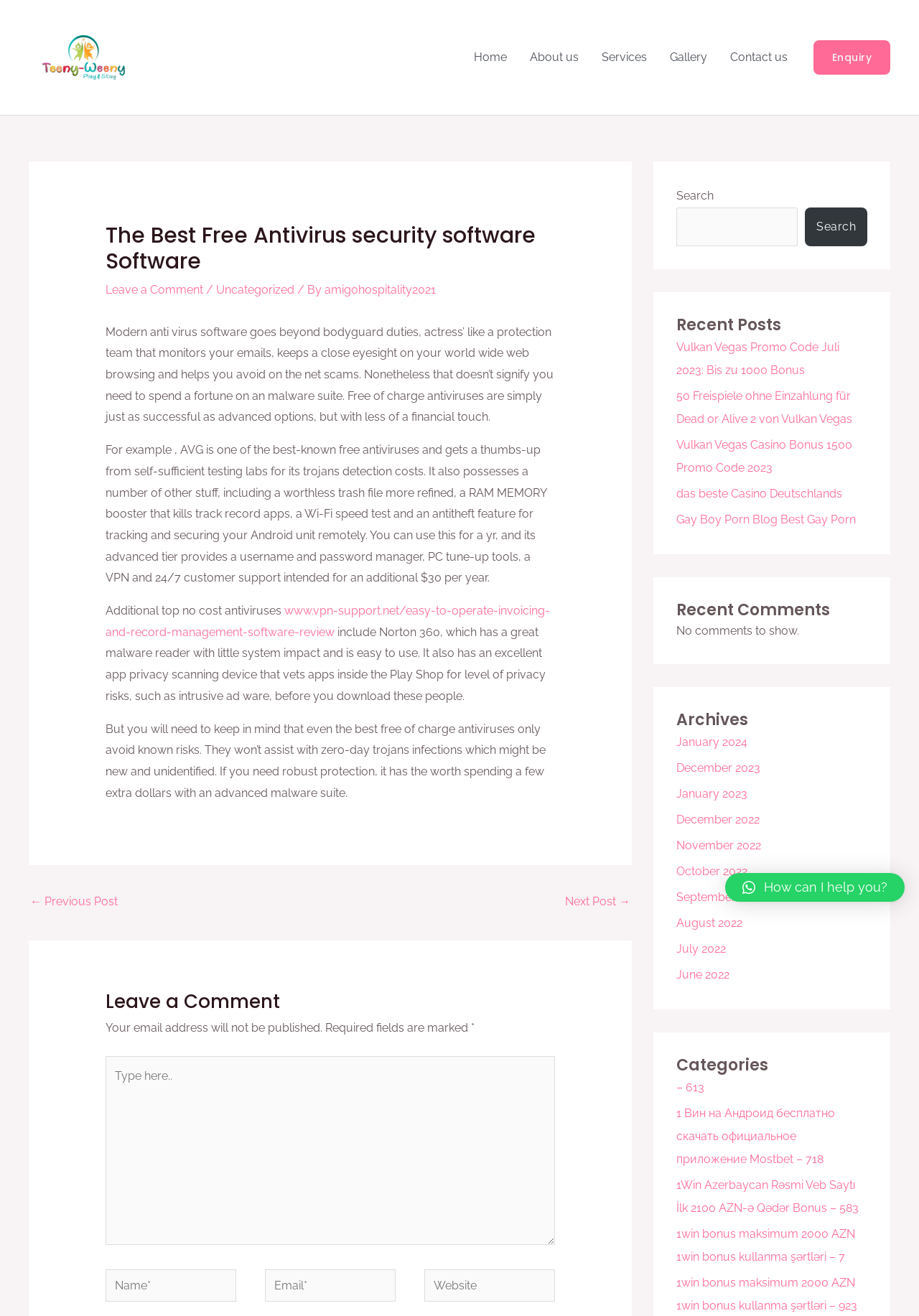Identify the bounding box for the described UI element. Provide the coordinates in (top-left x, top-left y, bottom-right x, bottom-right y) format with values ranging from 0 to 1: December 2022

[0.736, 0.618, 0.827, 0.628]